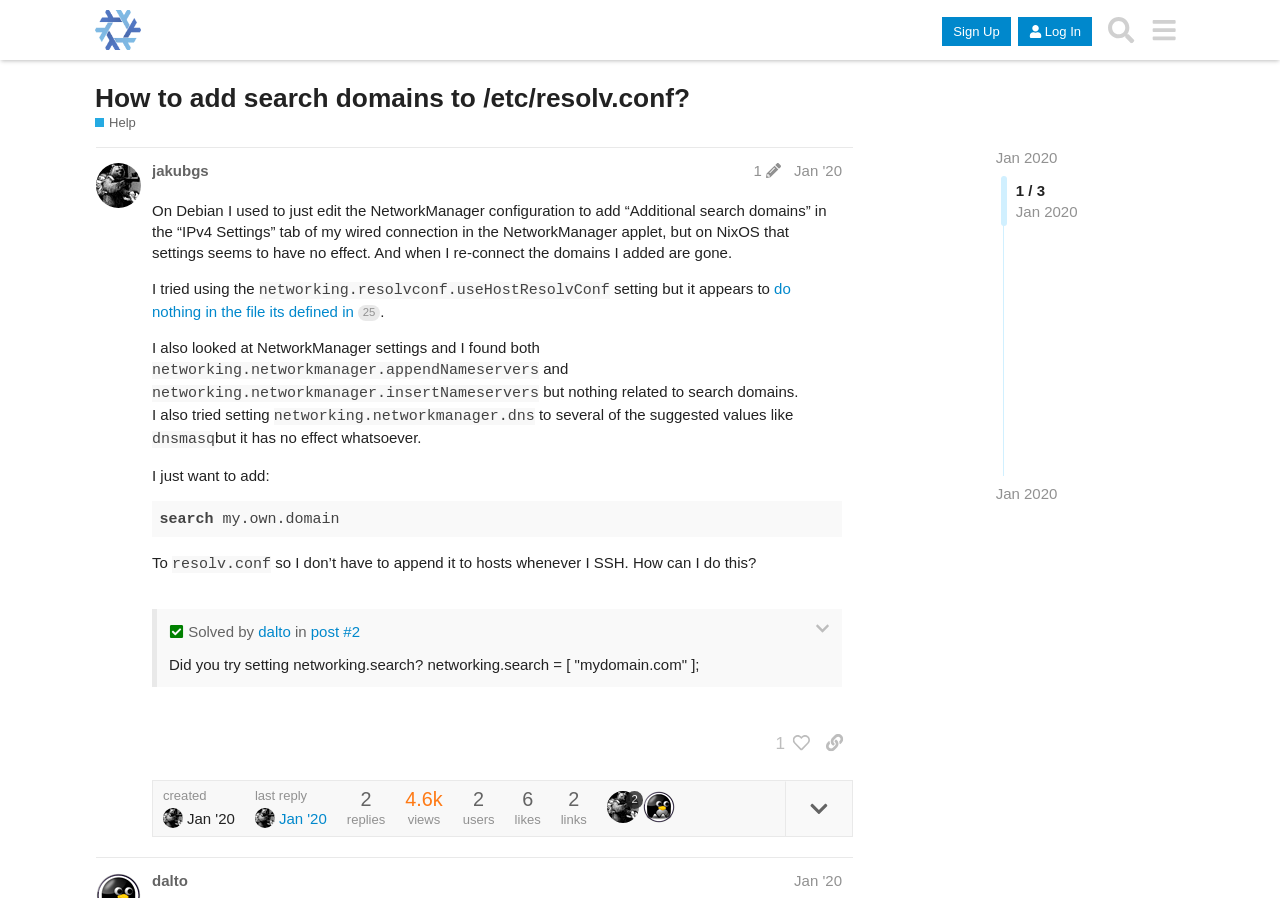Please find and report the bounding box coordinates of the element to click in order to perform the following action: "Search for a topic". The coordinates should be expressed as four float numbers between 0 and 1, in the format [left, top, right, bottom].

[0.859, 0.01, 0.892, 0.057]